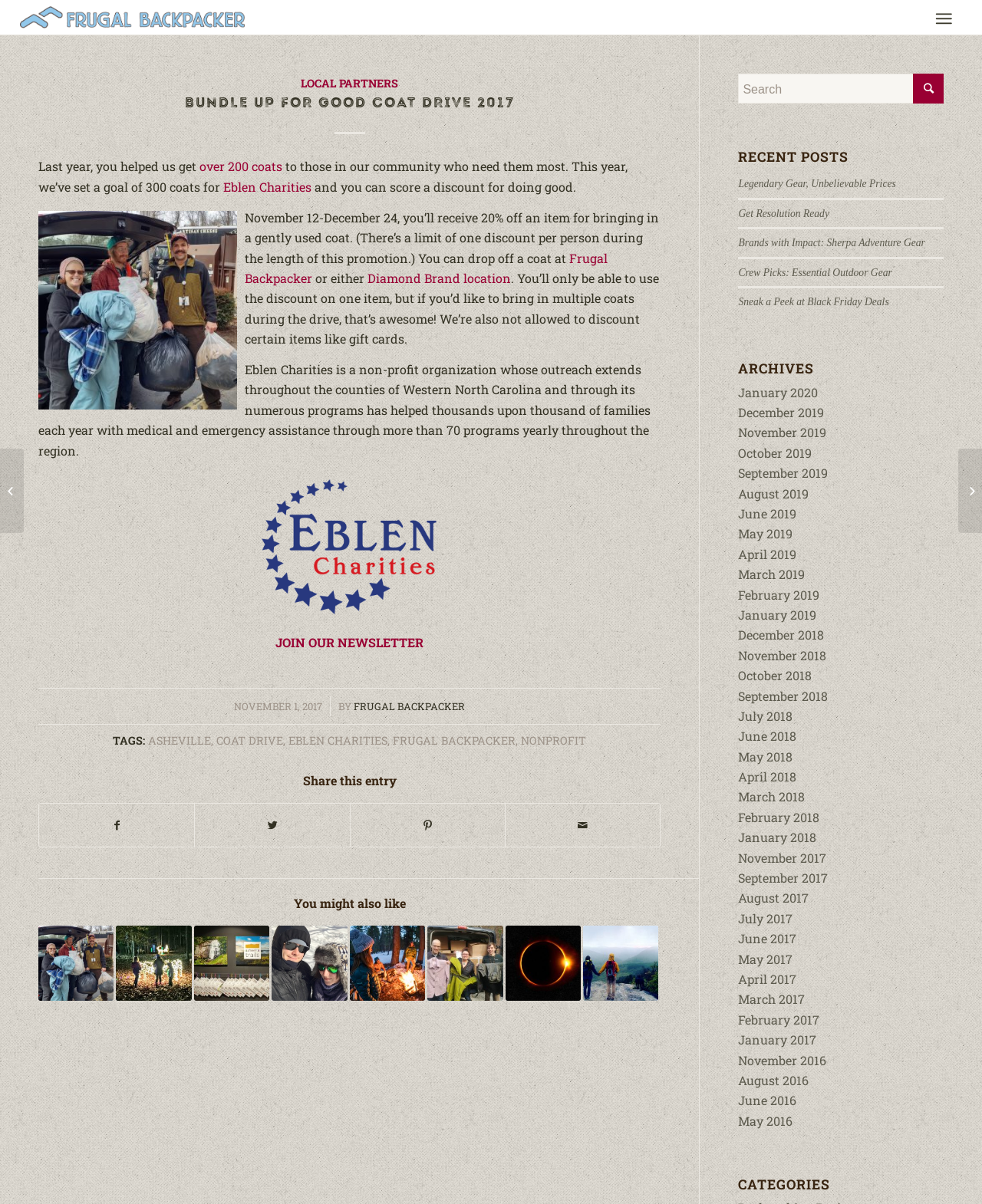Predict the bounding box coordinates of the area that should be clicked to accomplish the following instruction: "Read about Eblen Charities". The bounding box coordinates should consist of four float numbers between 0 and 1, i.e., [left, top, right, bottom].

[0.227, 0.148, 0.317, 0.162]